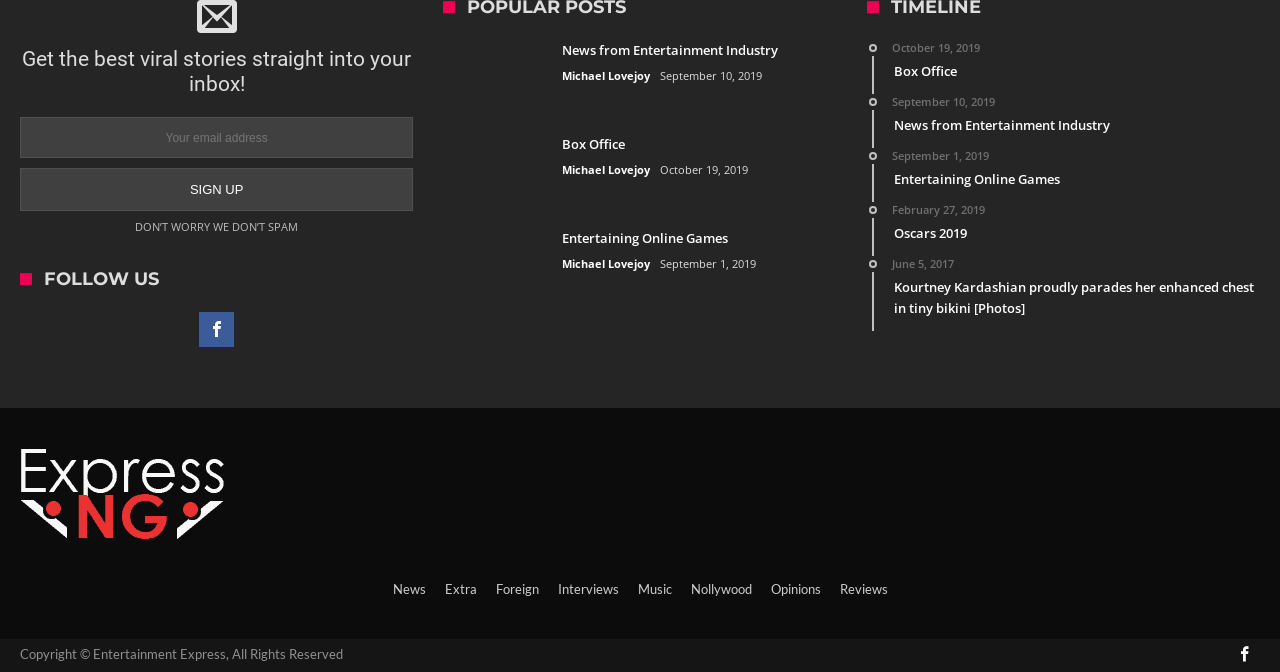Pinpoint the bounding box coordinates of the clickable element needed to complete the instruction: "Enter your email address". The coordinates should be provided as four float numbers between 0 and 1: [left, top, right, bottom].

[0.016, 0.174, 0.323, 0.235]